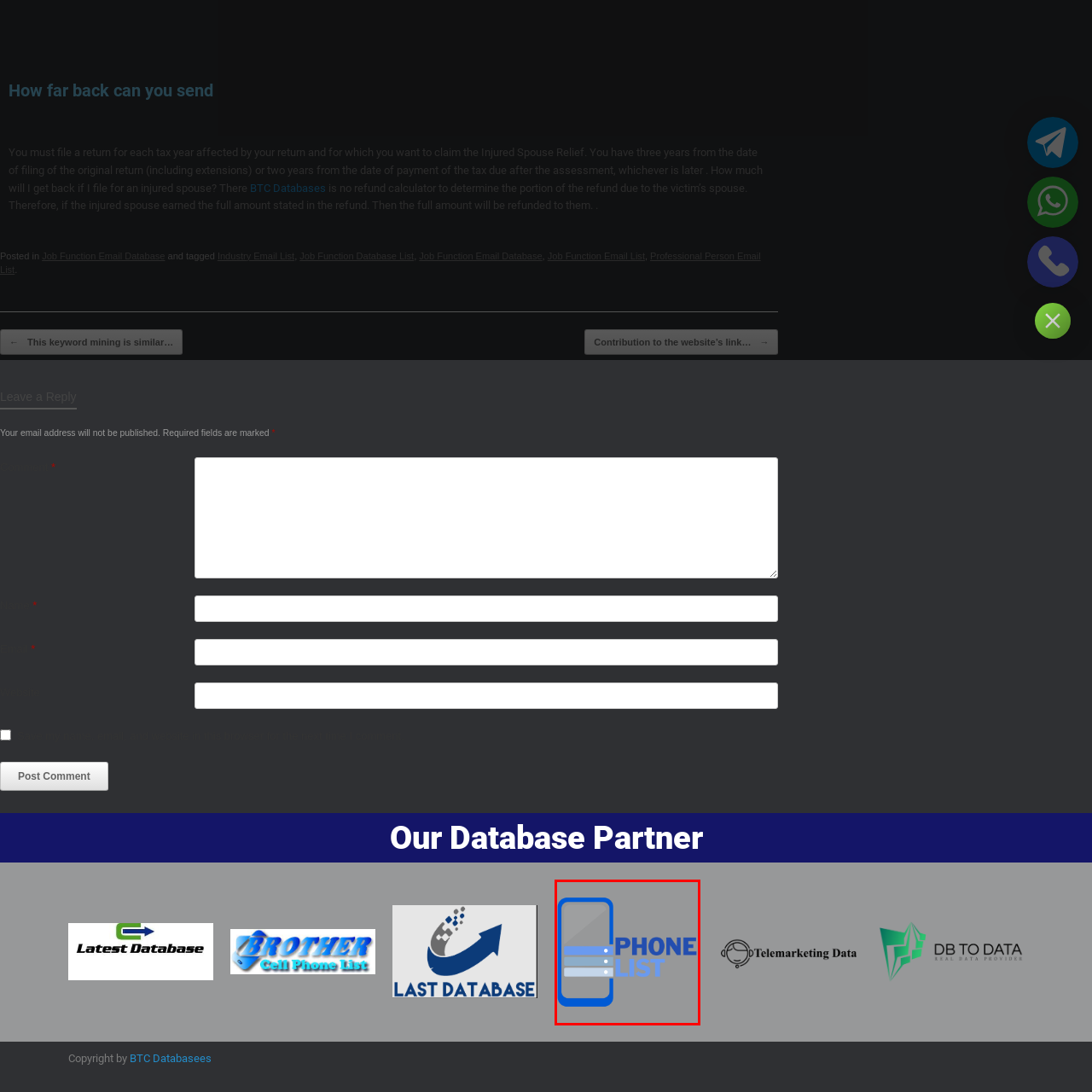Give an elaborate description of the visual elements within the red-outlined box.

The image features a graphic representation of a smartphone silhouette against a gray background, highlighting the words "PHONE LIST" prominently. The design incorporates elements that suggest organization or databases, with stacked bars or lines inside the phone screen, indicating a list format. The use of bold blue colors for the text makes it stand out, suggesting a focus on mobile information or connectivity. This image likely represents a section dedicated to a phone list or database on a website, reflecting the importance of contact organization in digital communication.